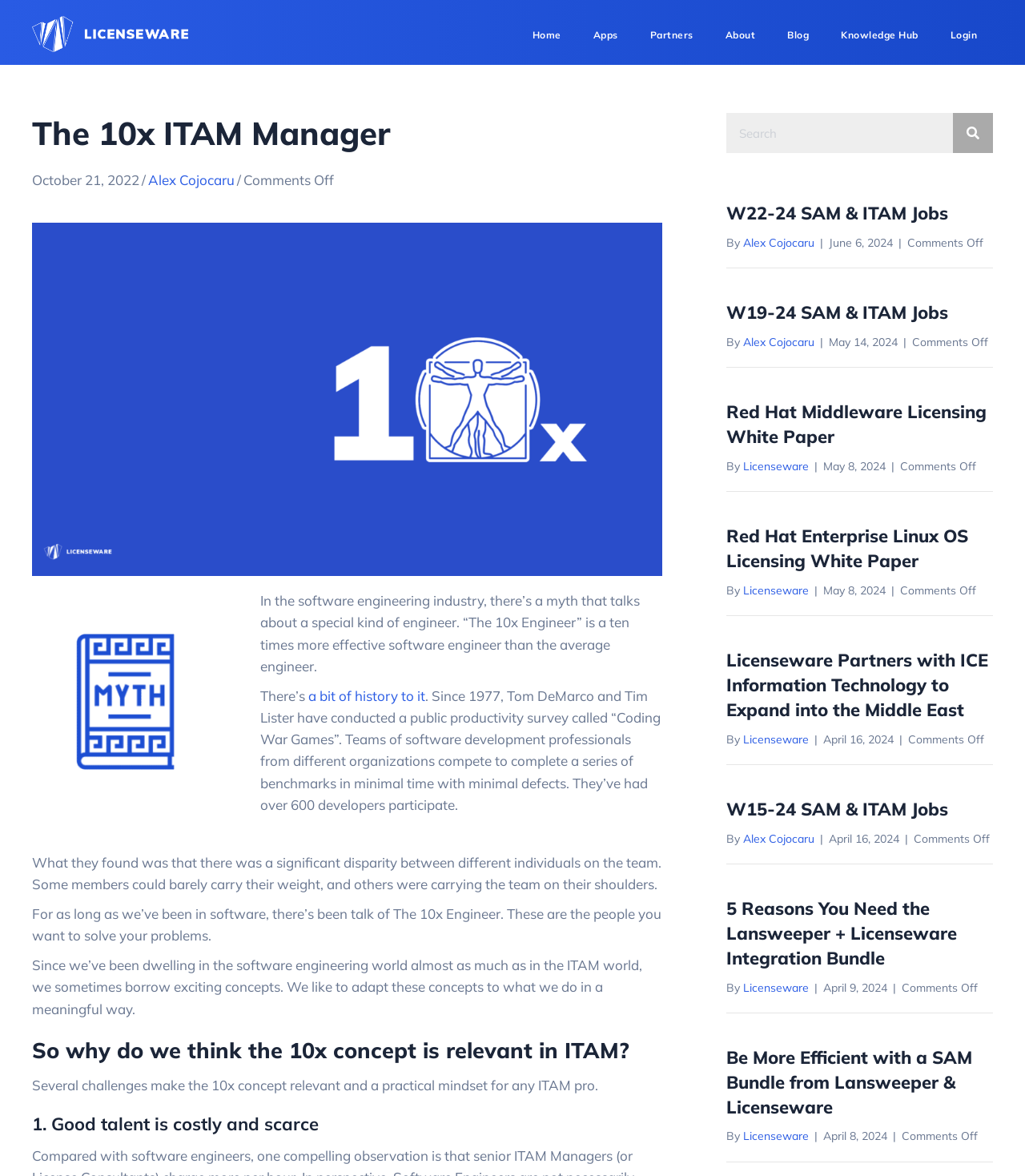Please identify the bounding box coordinates of the clickable area that will fulfill the following instruction: "View the 'W22-24 SAM & ITAM Jobs' post". The coordinates should be in the format of four float numbers between 0 and 1, i.e., [left, top, right, bottom].

[0.708, 0.171, 0.969, 0.192]